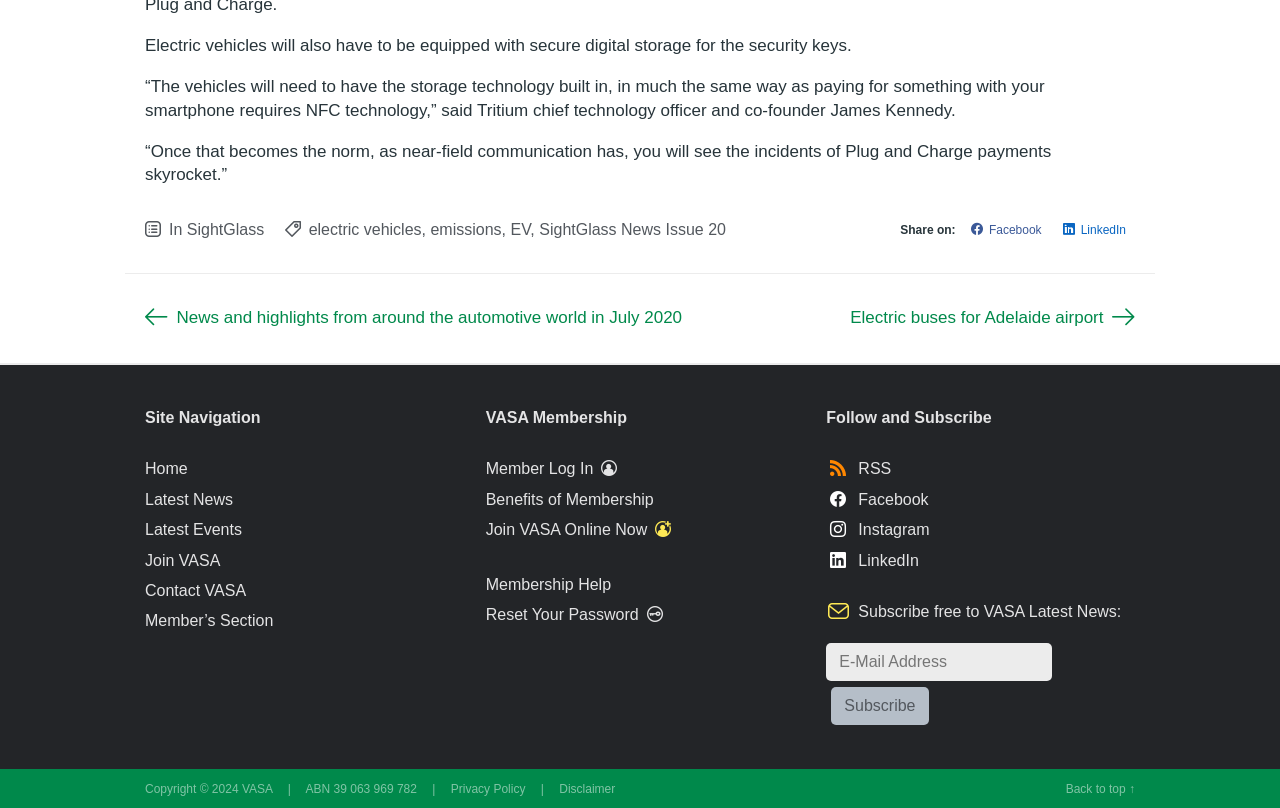Highlight the bounding box coordinates of the element that should be clicked to carry out the following instruction: "Subscribe to VASA Latest News". The coordinates must be given as four float numbers ranging from 0 to 1, i.e., [left, top, right, bottom].

[0.649, 0.85, 0.725, 0.897]